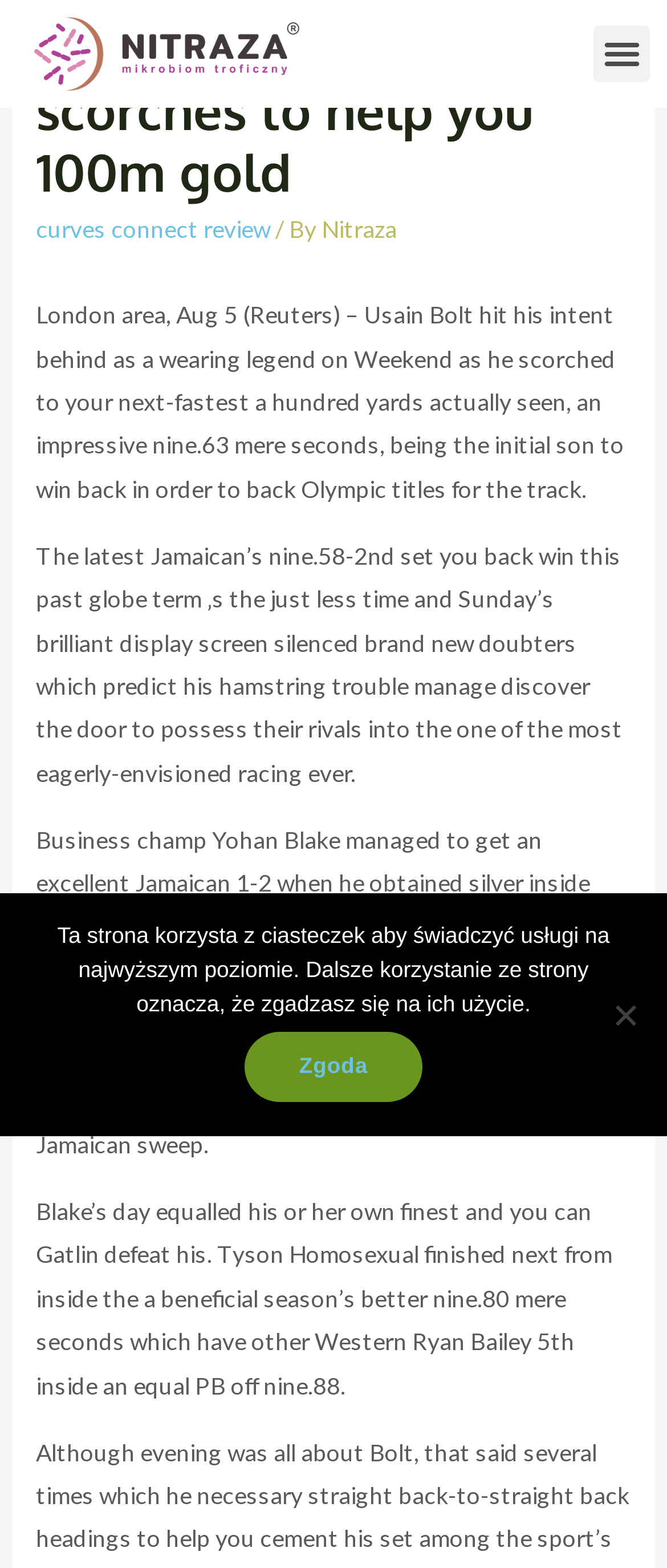Produce an extensive caption that describes everything on the webpage.

The webpage is about Usain Bolt's Olympic victory in the 100m dash. At the top right corner, there is a button labeled "Menu Toggle" which is not expanded. Below the button, there are three links: "curves connect review", a separator text "/ By", and "Nitraza".

The main content of the webpage is a news article about Usain Bolt's win. The article is divided into four paragraphs. The first paragraph describes Bolt's achievement, stating that he won the 100m gold with a time of 9.63 seconds, becoming the first person to win back-to-back Olympic titles in the track. The second paragraph mentions that Bolt's time is the second-fastest ever seen, and that his performance silenced doubters who thought his hamstring trouble would affect his performance.

The third paragraph reports on the other athletes' performances, stating that Yohan Blake won silver with a time of 9.75 seconds, and Justin Gatlin won bronze with a time of 9.79 seconds. The fourth paragraph provides more details about the other athletes' performances, including Asafa Powell's injury and Tyson Gay's season's best time.

At the bottom of the page, there is a dialog box labeled "Cookie Notice" which is not modal. The dialog box contains a message about the website using cookies to provide services, and two options: "Zgoda" (Agree) and "Nie wyrażam zgody" (Disagree).